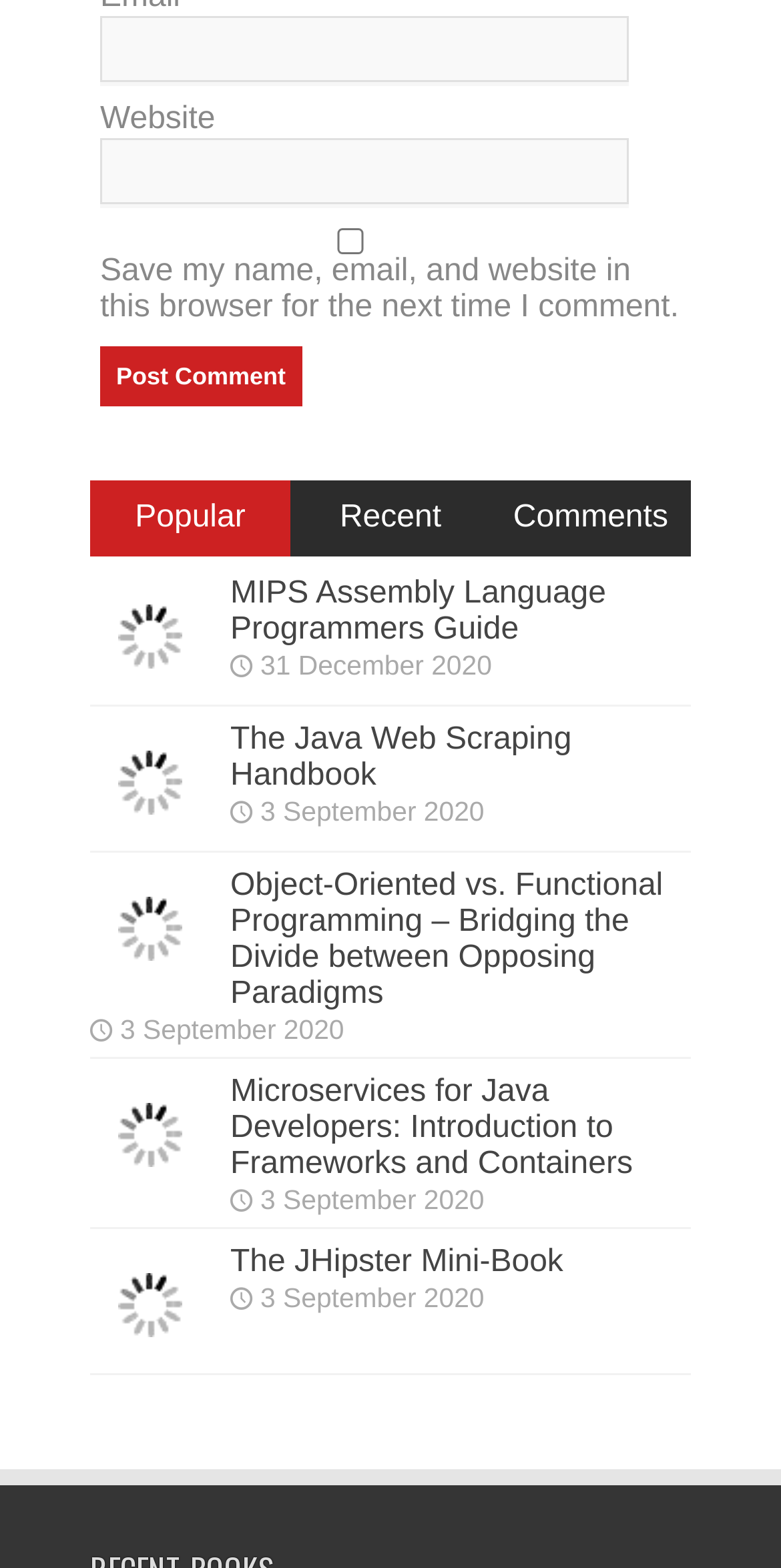Can you find the bounding box coordinates for the element that needs to be clicked to execute this instruction: "Check Save my name, email, and website in this browser for the next time I comment"? The coordinates should be given as four float numbers between 0 and 1, i.e., [left, top, right, bottom].

[0.128, 0.146, 0.769, 0.162]